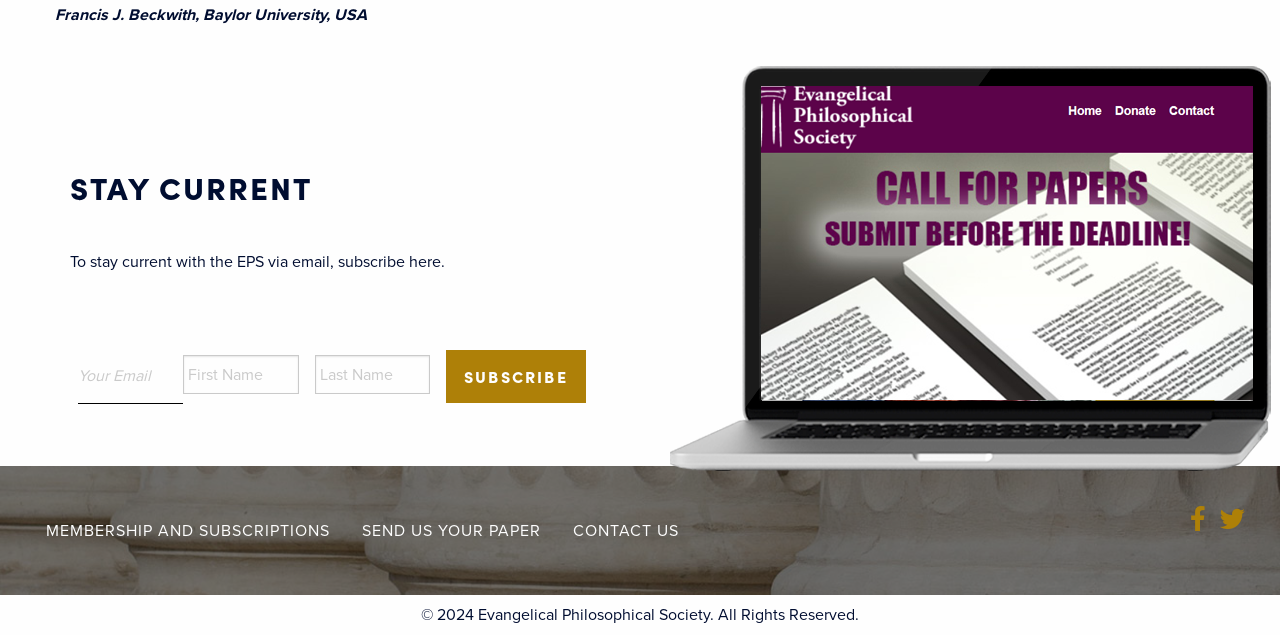Specify the bounding box coordinates of the region I need to click to perform the following instruction: "View the post author's profile". The coordinates must be four float numbers in the range of 0 to 1, i.e., [left, top, right, bottom].

None